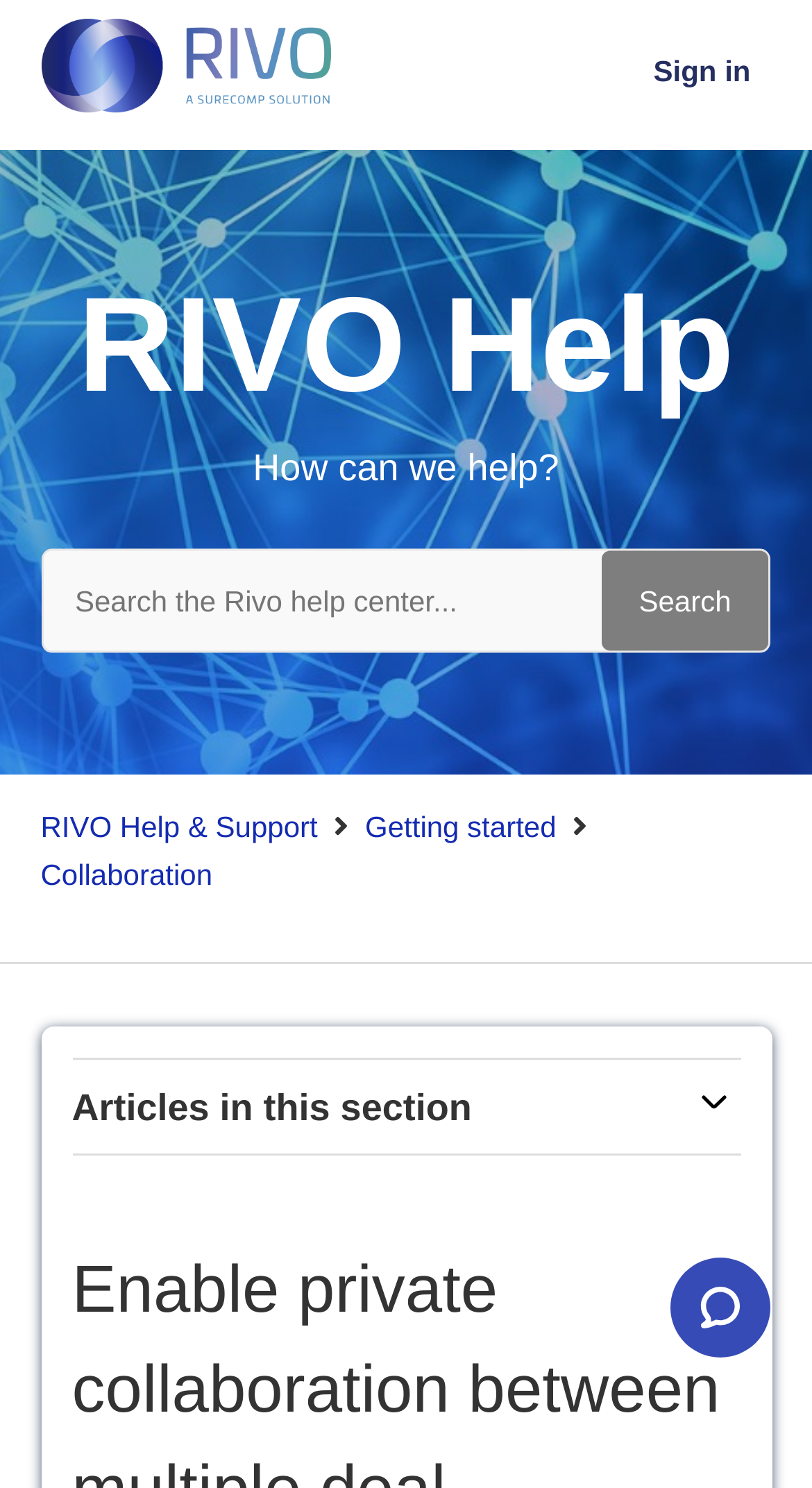What is the function of the 'Toggle navigation menu' button?
Based on the screenshot, answer the question with a single word or phrase.

Expand navigation menu